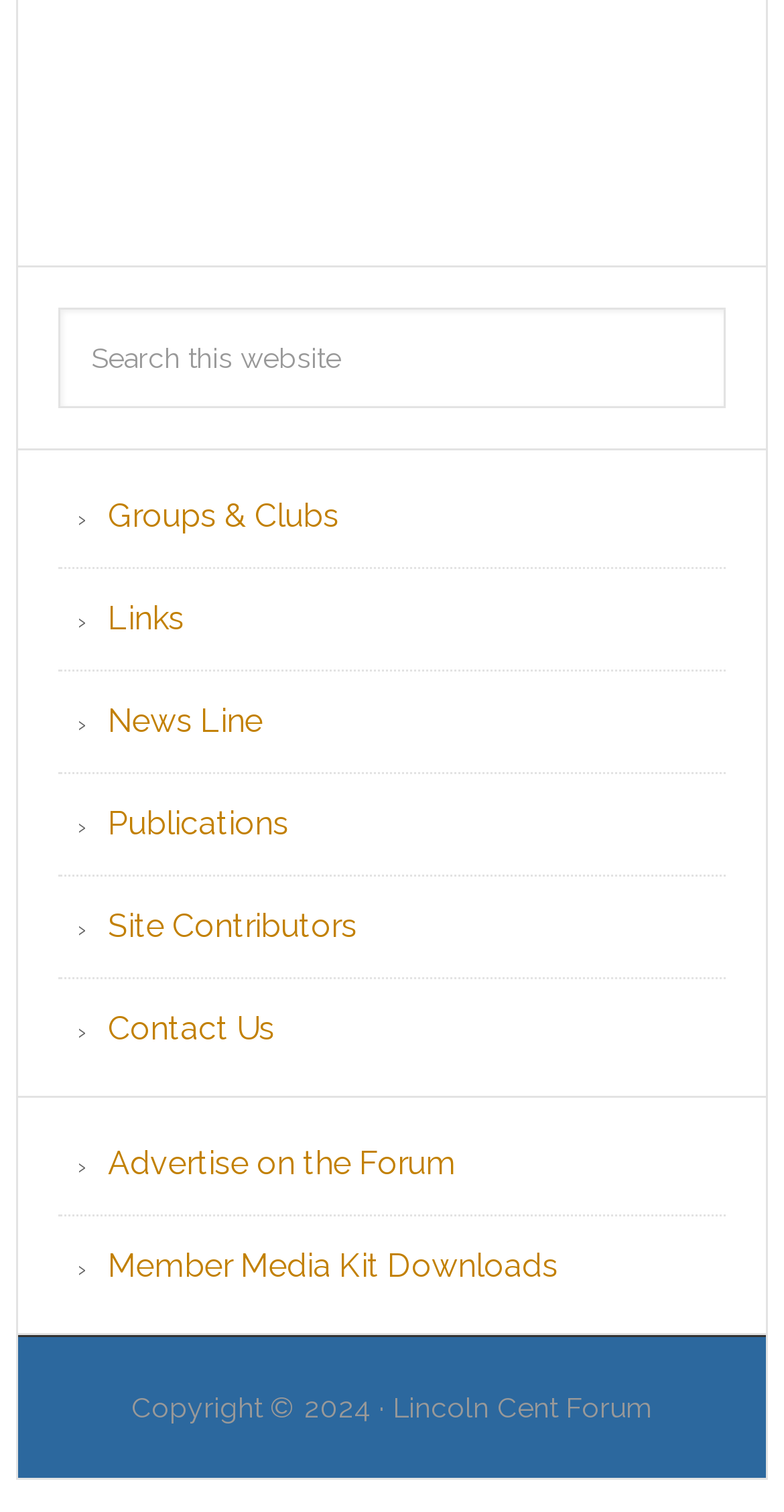What is the purpose of the search box?
Identify the answer in the screenshot and reply with a single word or phrase.

Search this website